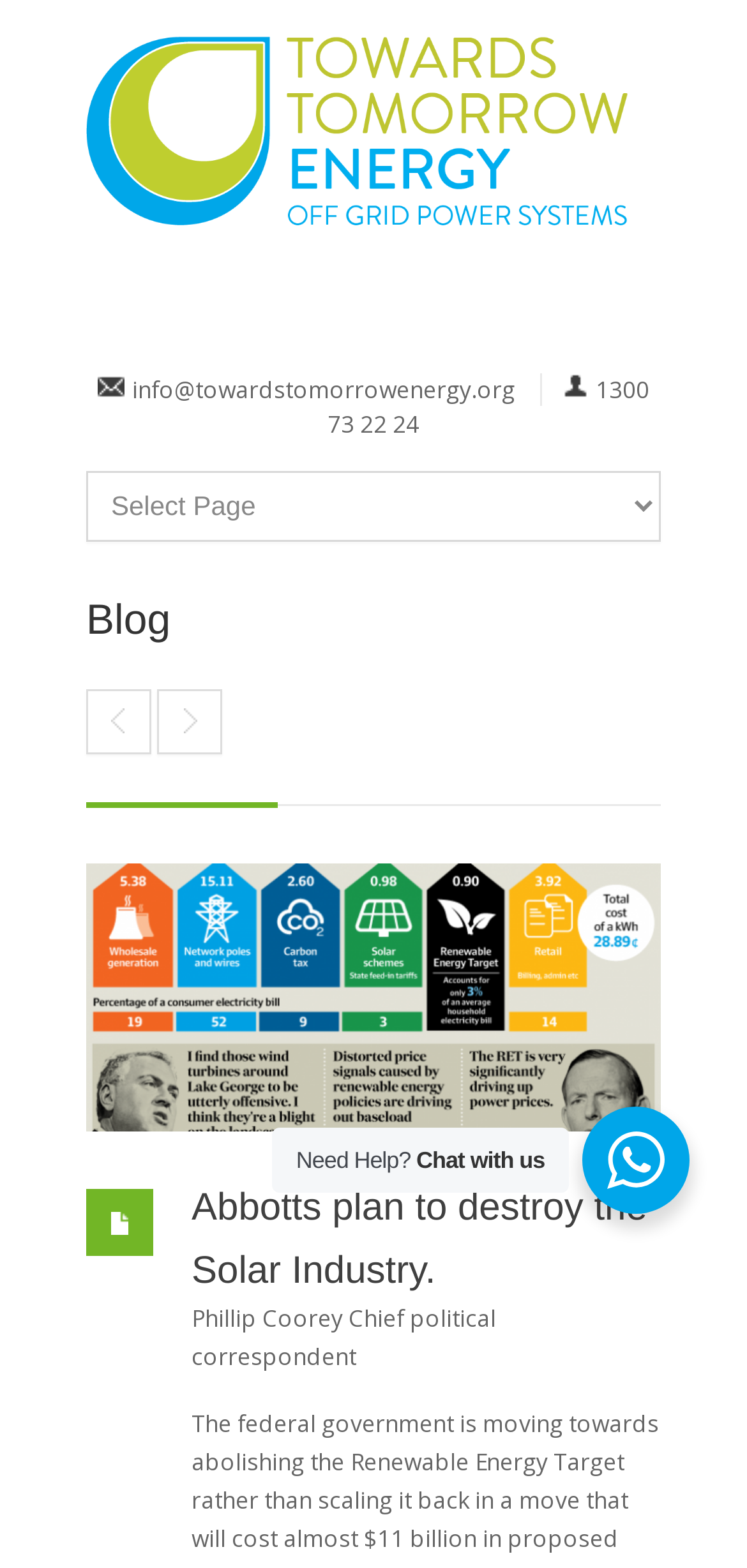Given the content of the image, can you provide a detailed answer to the question?
What is the purpose of the button at the bottom of the webpage?

I found the purpose of the button by looking at the button element with the bounding box coordinates [0.779, 0.706, 0.923, 0.774], which contains the text 'Need Help? Chat with us'.